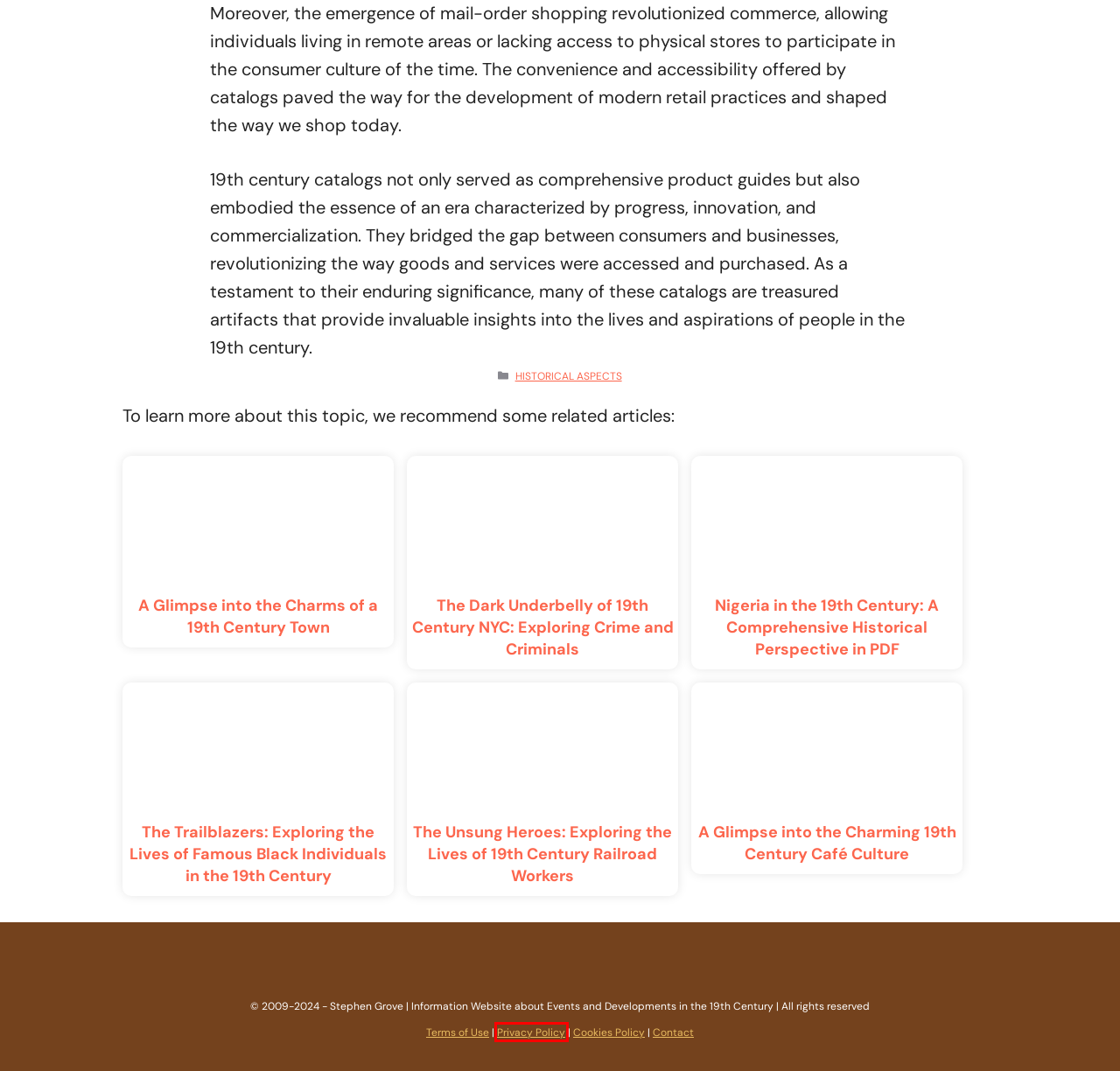You are given a screenshot of a webpage with a red rectangle bounding box around an element. Choose the best webpage description that matches the page after clicking the element in the bounding box. Here are the candidates:
A. About - 19th Century
B. 19th CENTURY TOWN Charms - Explore the GLIMPSE!
C. Nigerias 19th Century: DOWNLOAD Historic PDF Guide
D. Trailblazers: INSIGHTS on 19th Century BLACK Icons
E. Terms of Use - 19th Century
F. 19th Century CAFÉ CULTURE - Explore CHARM & HISTORY
G. Discover 19th CENTURY RAILROAD HEROES - Dive In!
H. Privacy Policy - 19th Century

H